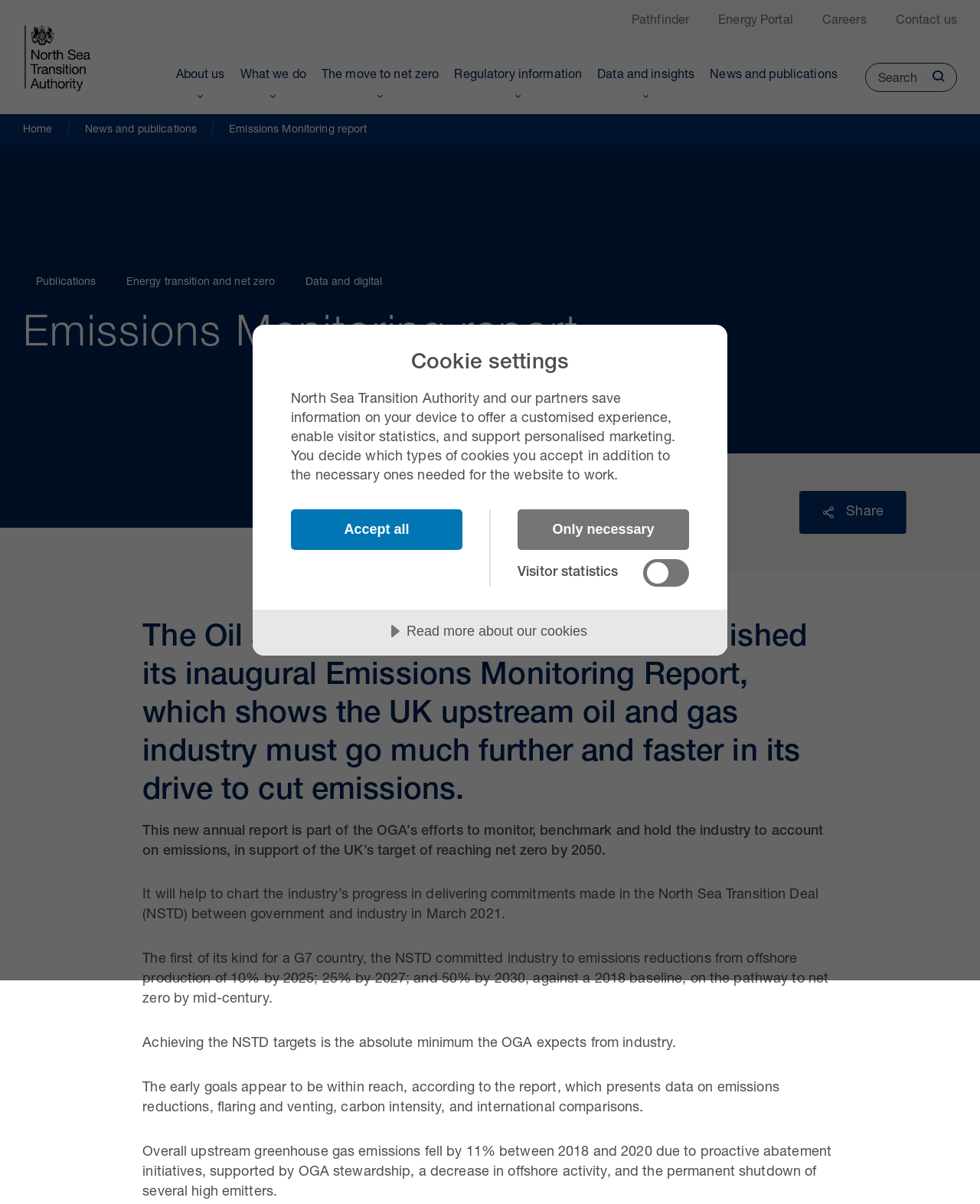What type of information does the website save on devices?
Examine the image closely and answer the question with as much detail as possible.

The website saves cookies on devices, which are used to offer a customised experience, enable visitor statistics, and support personalised marketing.